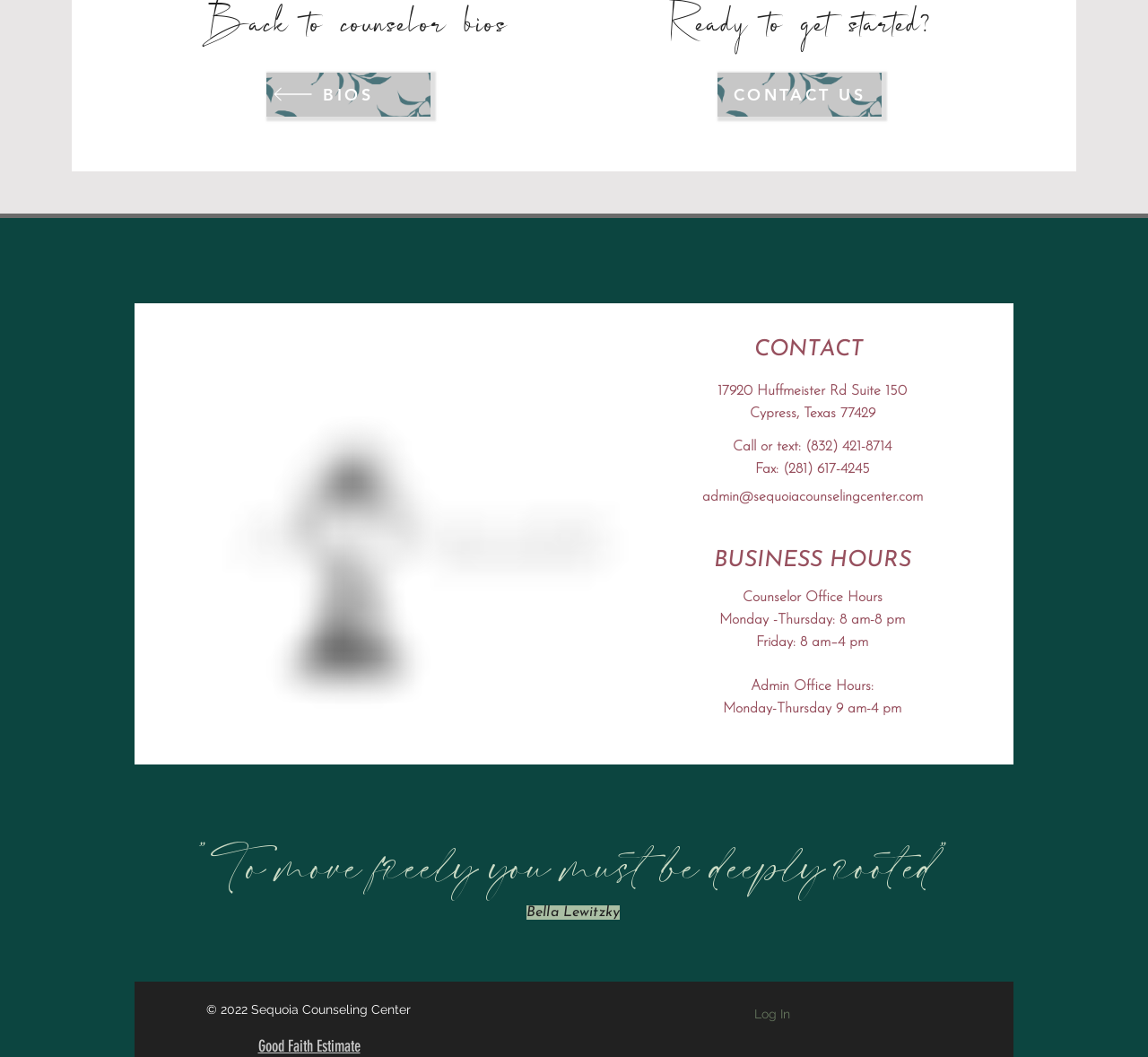Find the bounding box coordinates of the area to click in order to follow the instruction: "View business hours".

[0.534, 0.517, 0.881, 0.541]